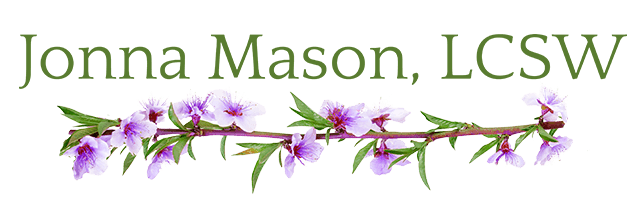Answer the question below in one word or phrase:
What is the profession of Jonna Mason?

licensed clinical social worker